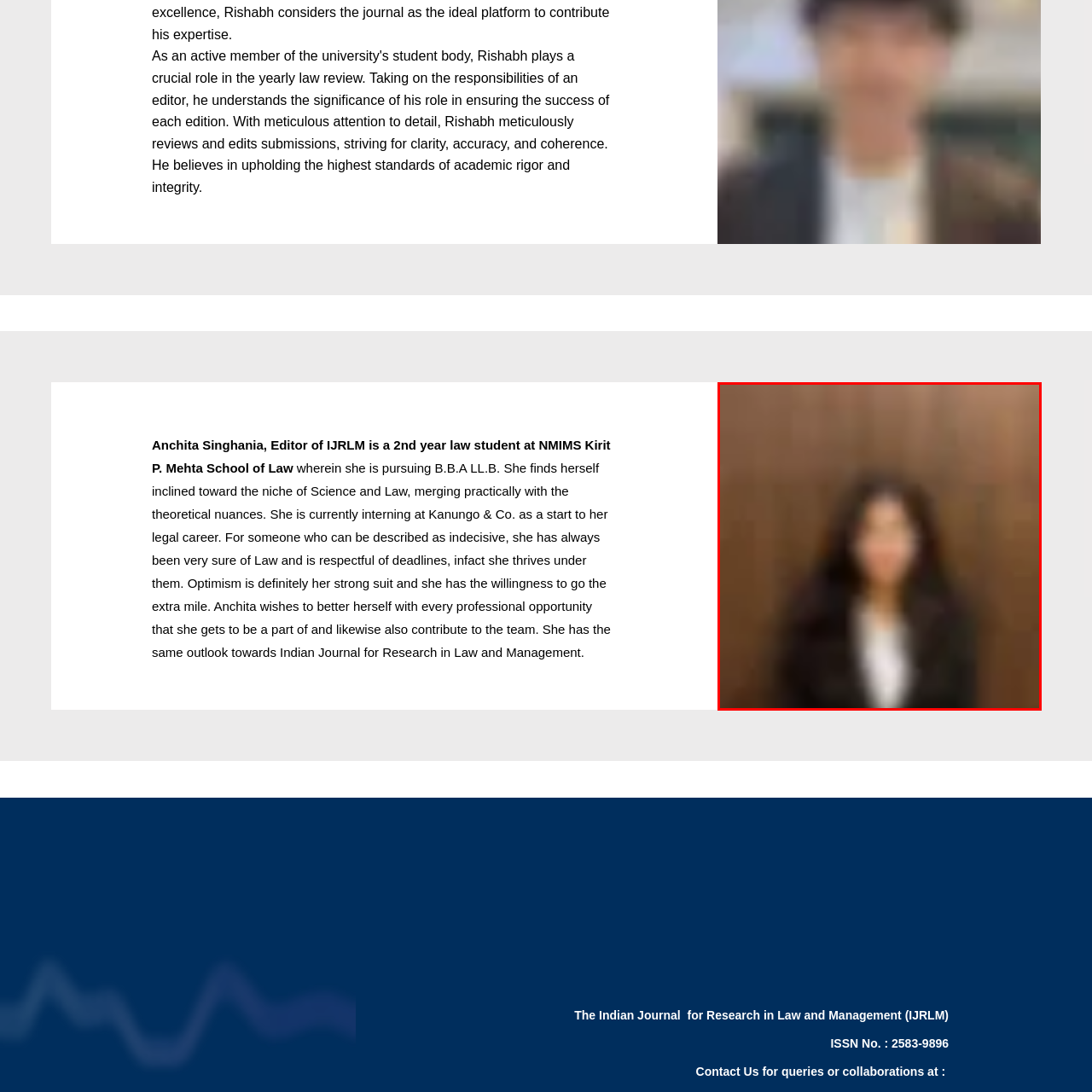Where is Anchita currently interning?  
Inspect the image within the red boundary and offer a detailed explanation grounded in the visual information present in the image.

The caption states that Anchita is currently interning at Kanungo & Co., marking the beginning of her legal career, which indicates that her current internship is at Kanungo & Co.